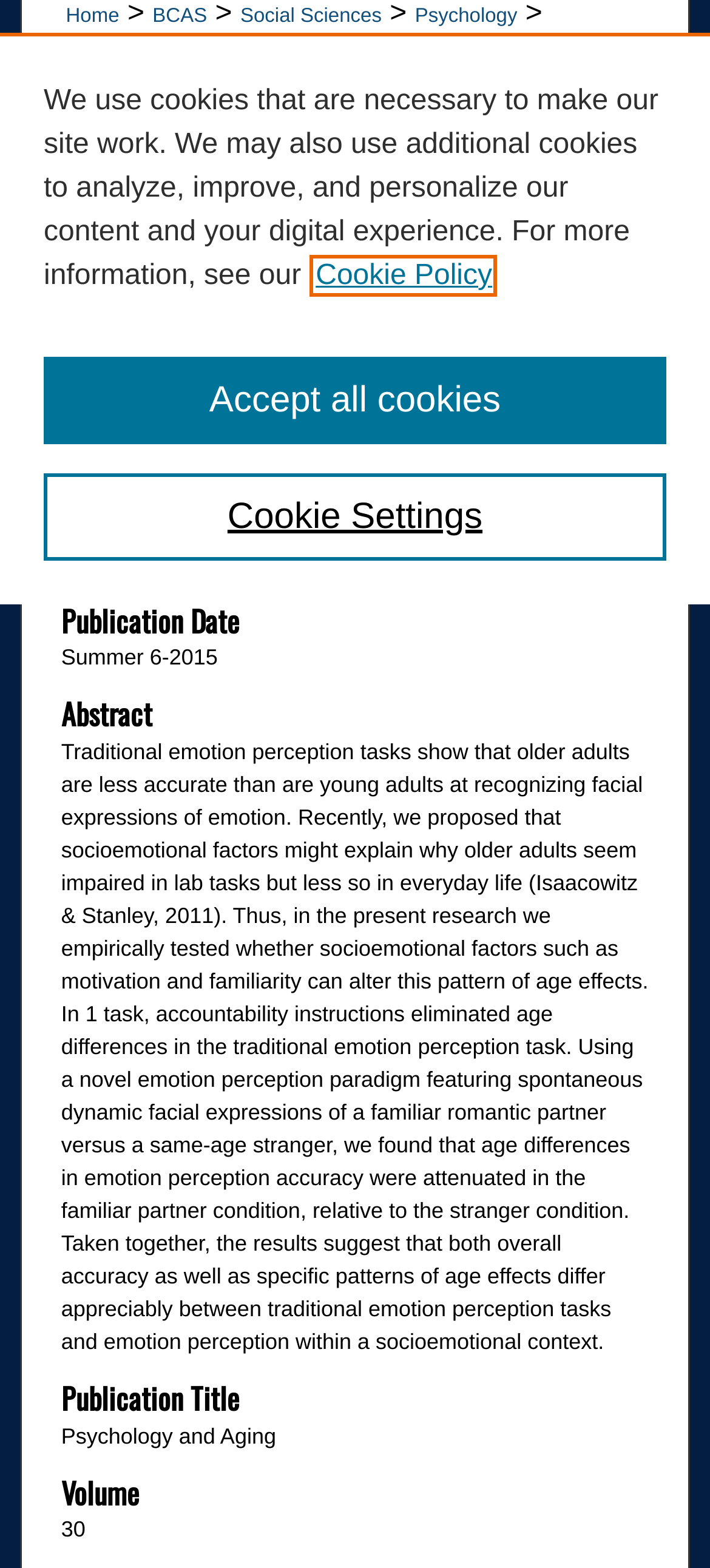Extract the bounding box coordinates for the described element: "Follow". The coordinates should be represented as four float numbers between 0 and 1: [left, top, right, bottom].

[0.781, 0.276, 0.893, 0.302]